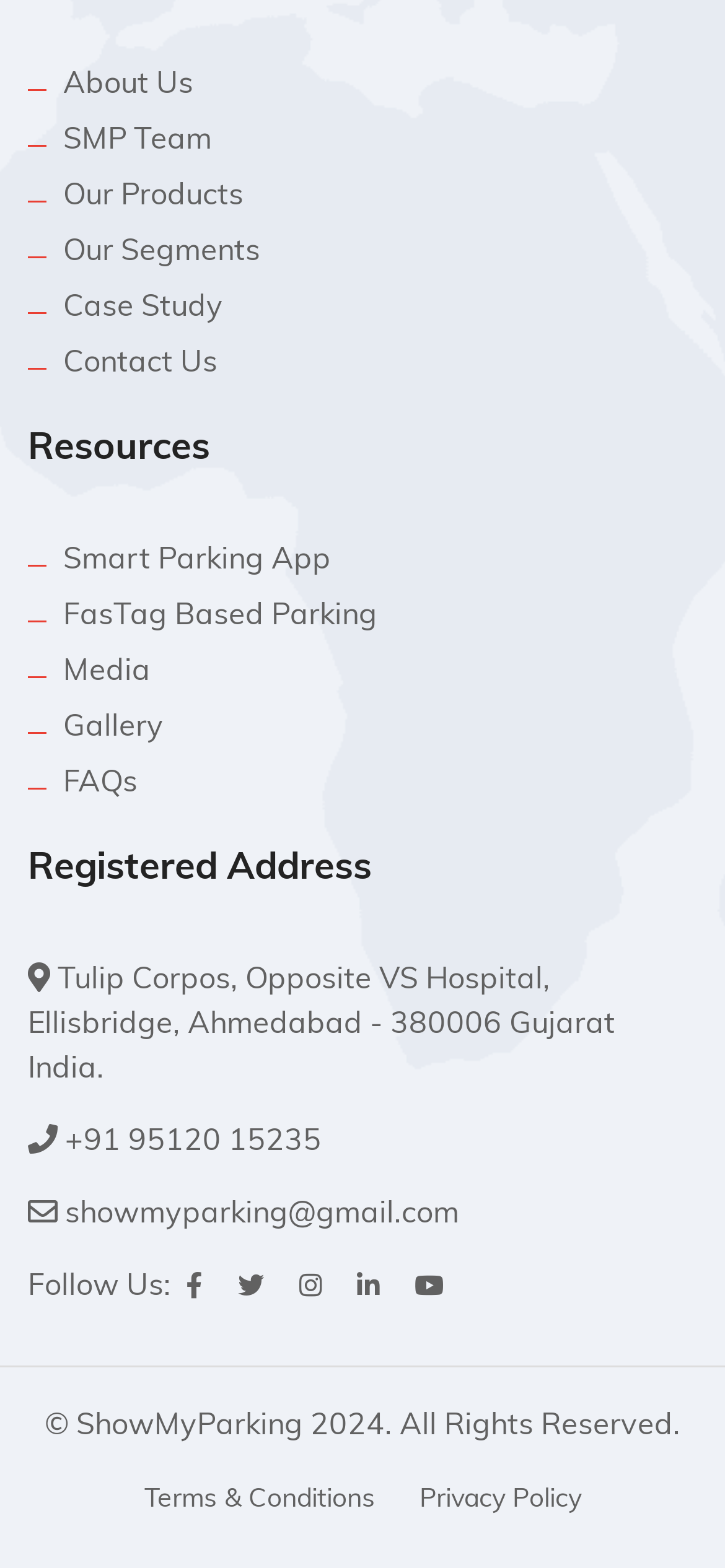Respond to the following question with a brief word or phrase:
How many links are there in the top navigation menu?

6